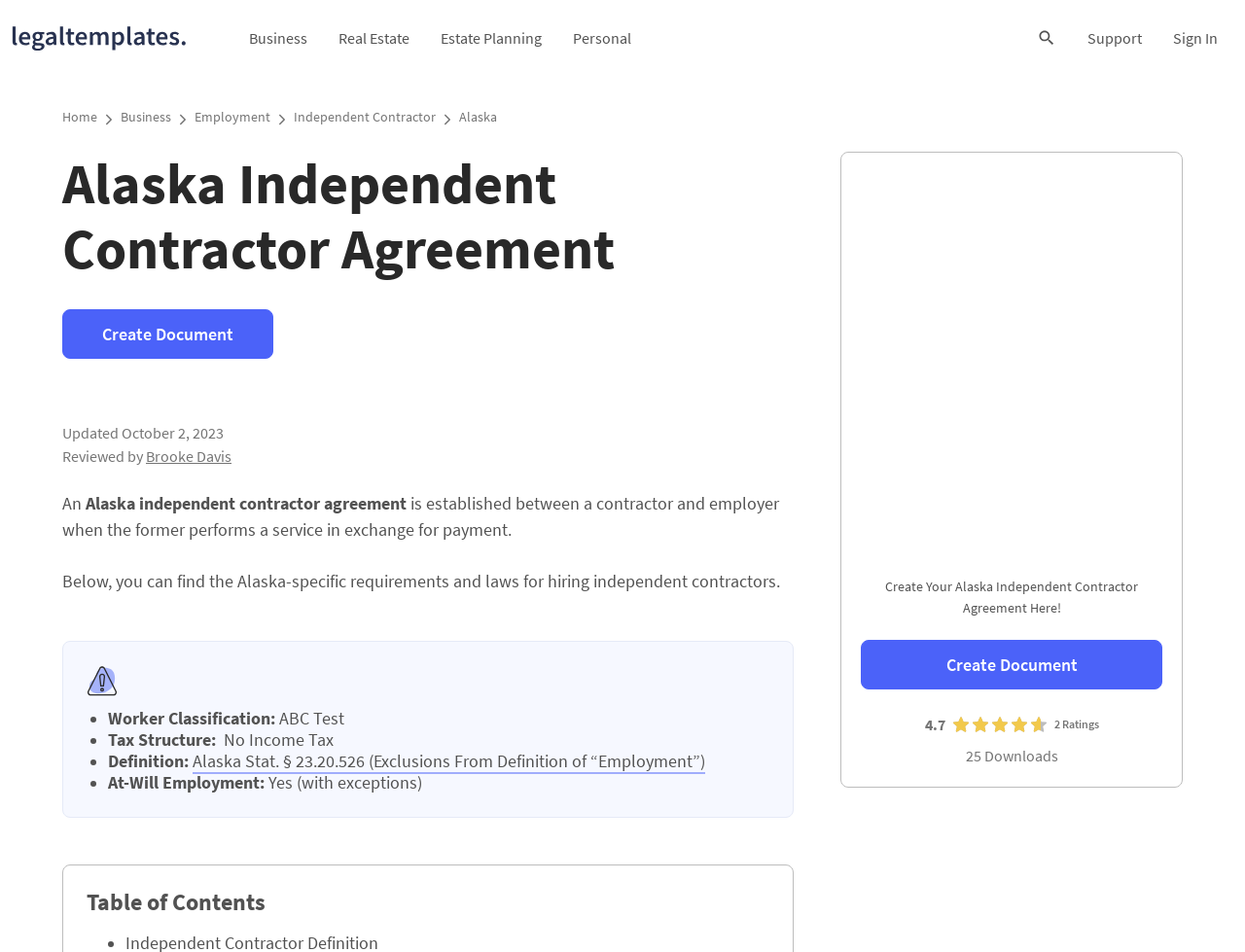Give the bounding box coordinates for this UI element: "Estate Planning". The coordinates should be four float numbers between 0 and 1, arranged as [left, top, right, bottom].

[0.341, 0.0, 0.448, 0.08]